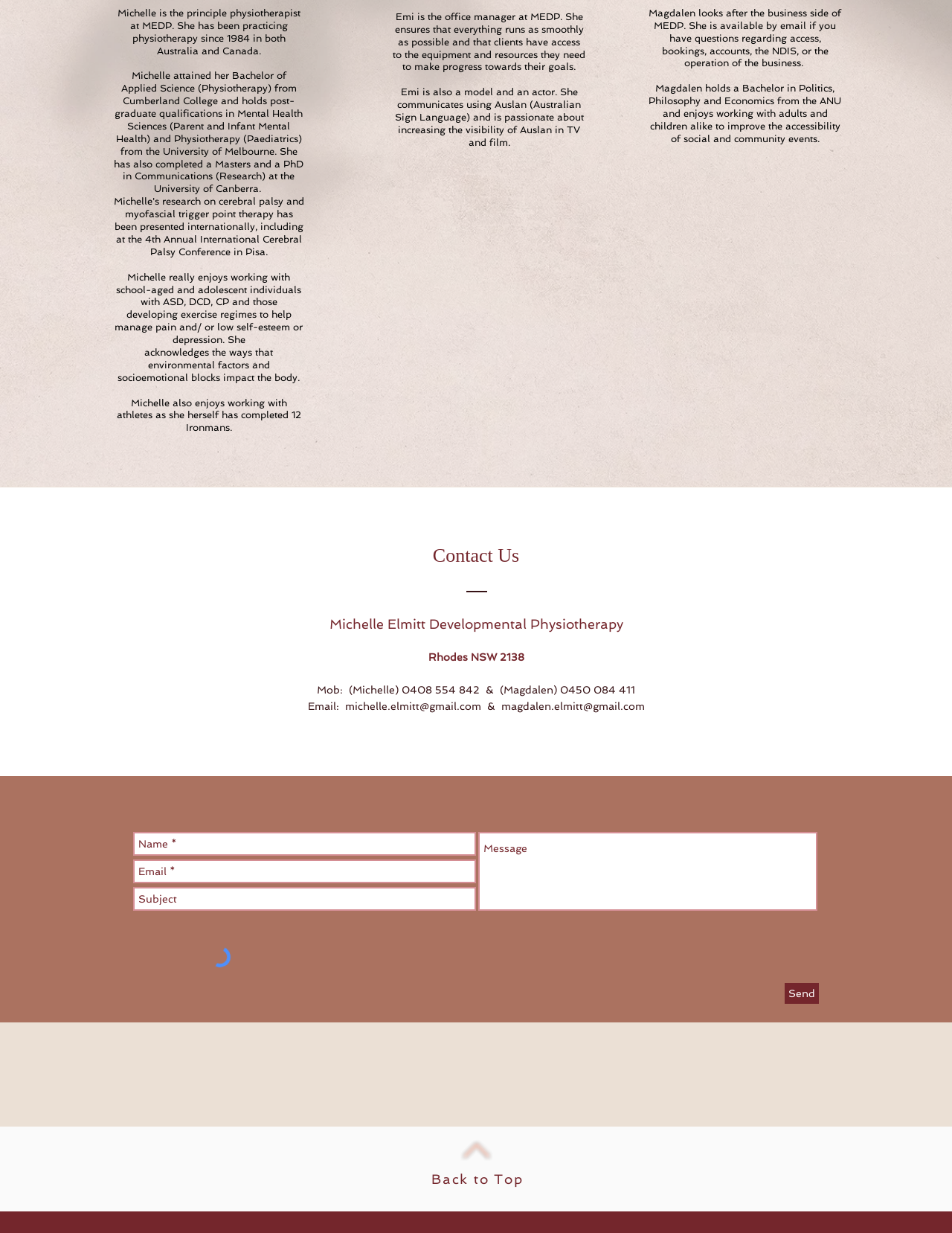What is Emi's role at MEDP?
Please analyze the image and answer the question with as much detail as possible.

According to the text, Emi is the office manager at MEDP, and she ensures that everything runs as smoothly as possible and that clients have access to the equipment and resources they need to make progress towards their goals.